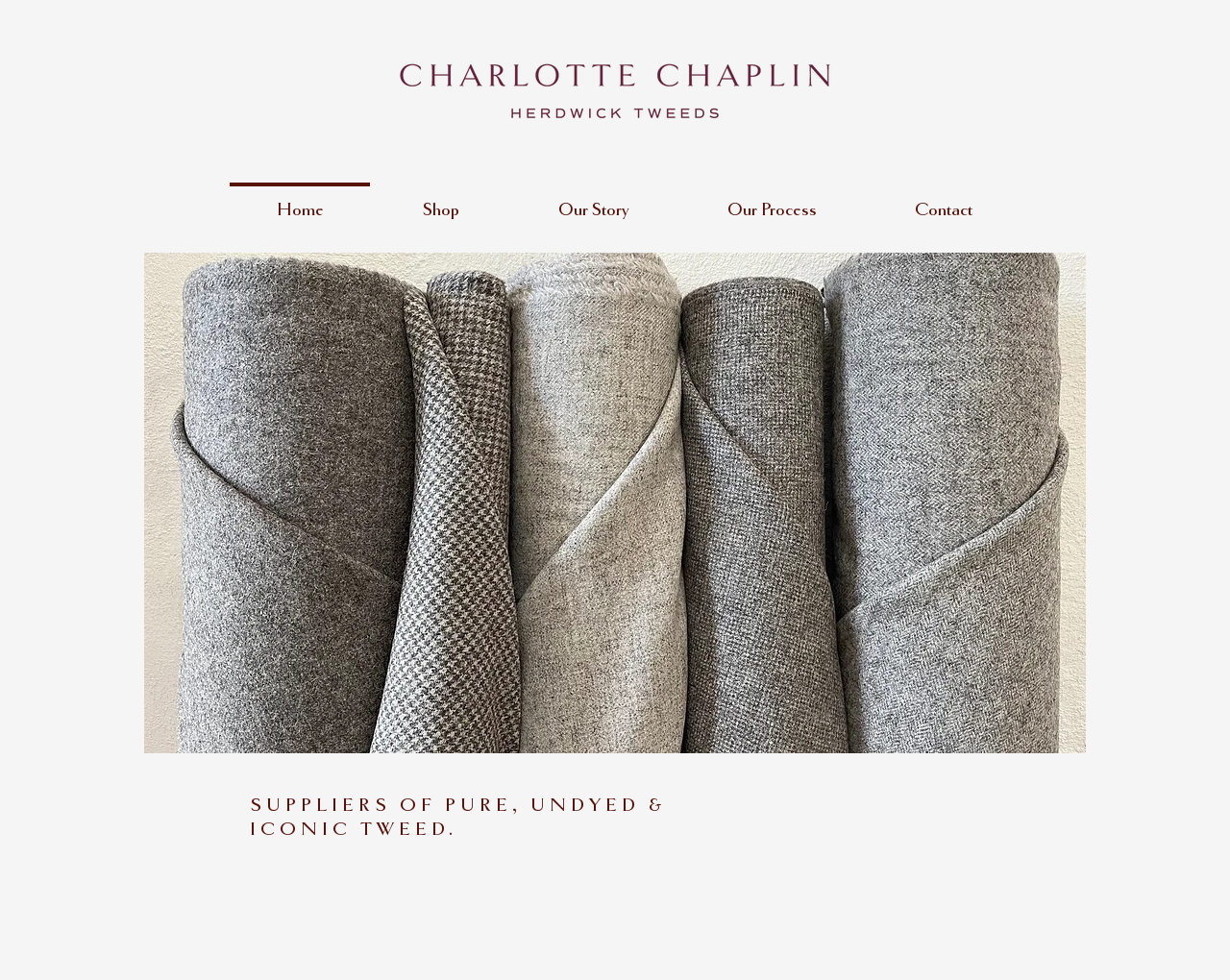Using the element description Shop, predict the bounding box coordinates for the UI element. Provide the coordinates in (top-left x, top-left y, bottom-right x, bottom-right y) format with values ranging from 0 to 1.

[0.303, 0.186, 0.413, 0.225]